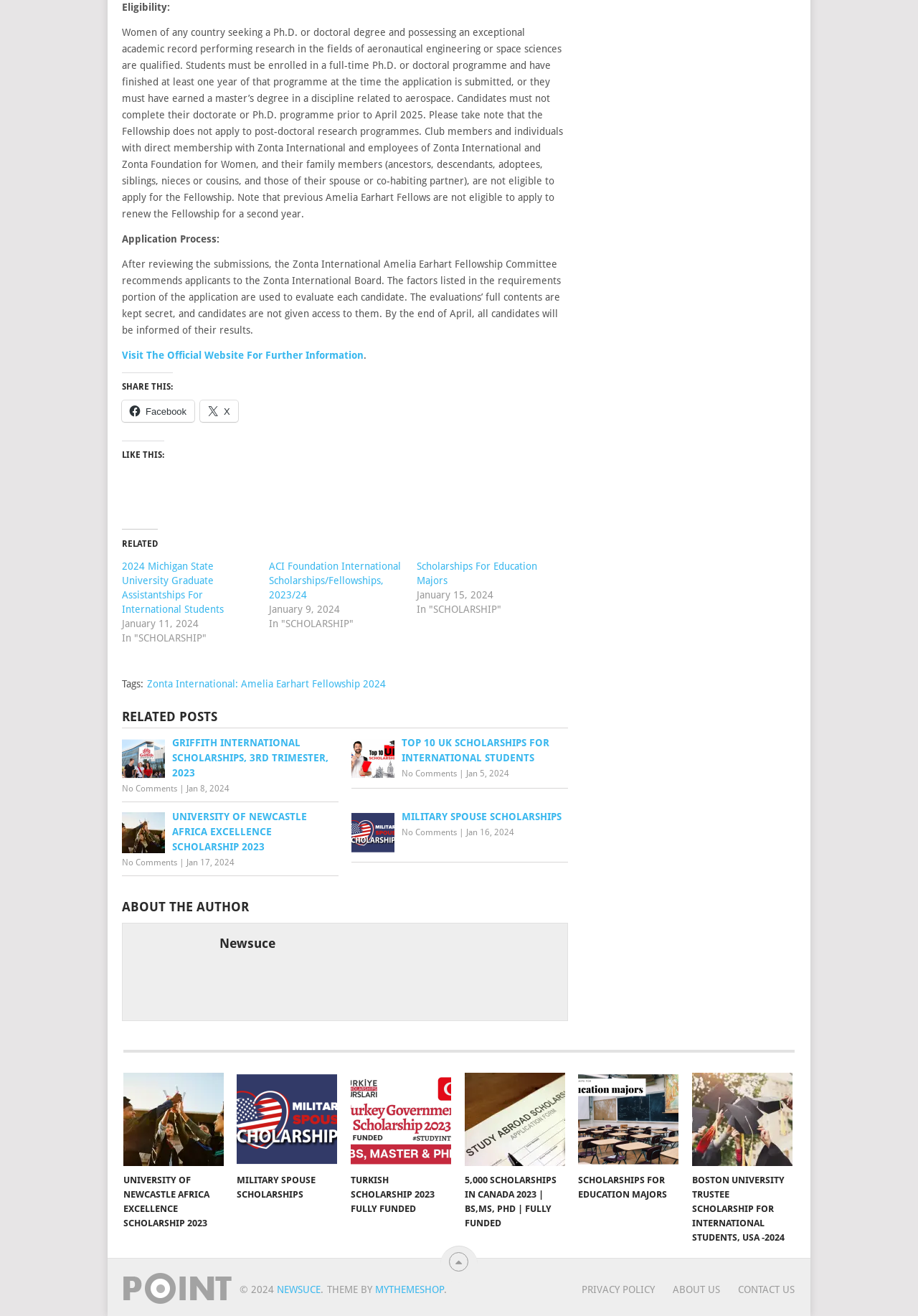Provide the bounding box coordinates of the HTML element described by the text: "No Comments". The coordinates should be in the format [left, top, right, bottom] with values between 0 and 1.

[0.438, 0.628, 0.498, 0.636]